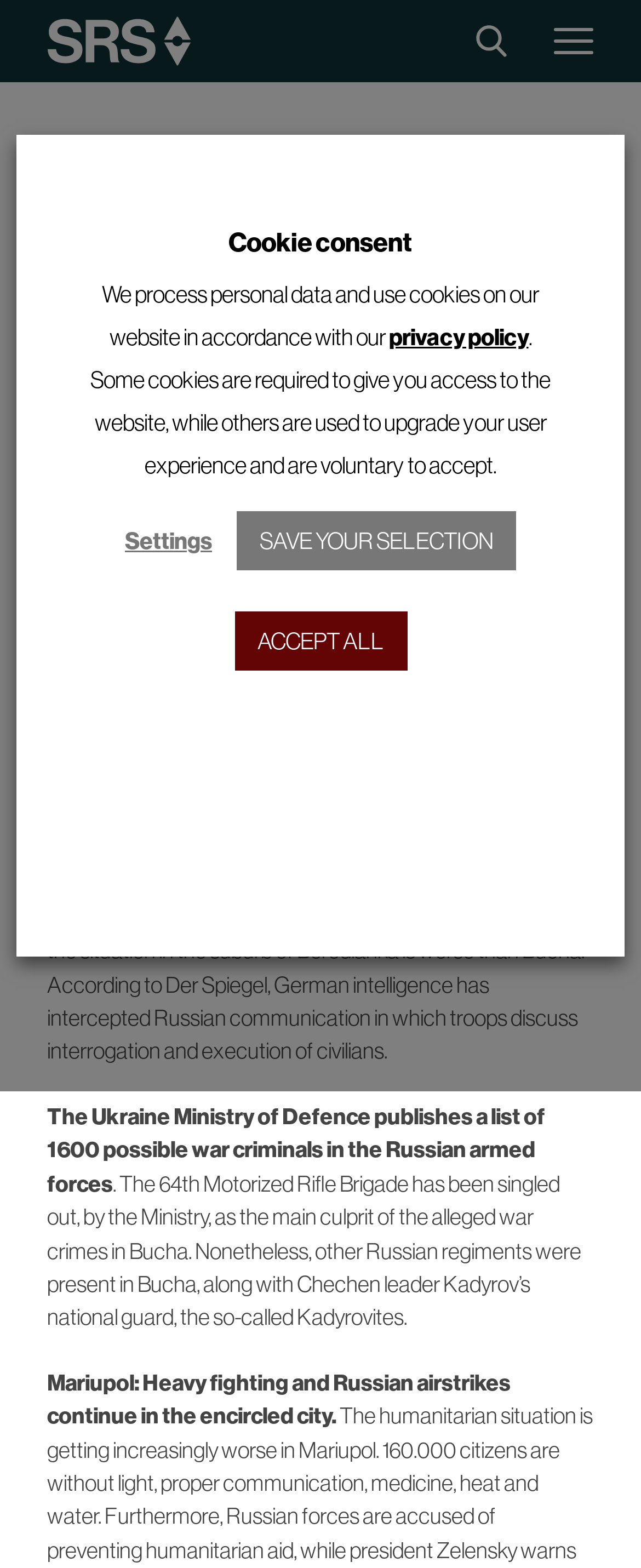Find the bounding box coordinates for the HTML element described in this sentence: "Settings". Provide the coordinates as four float numbers between 0 and 1, in the format [left, top, right, bottom].

[0.182, 0.331, 0.344, 0.359]